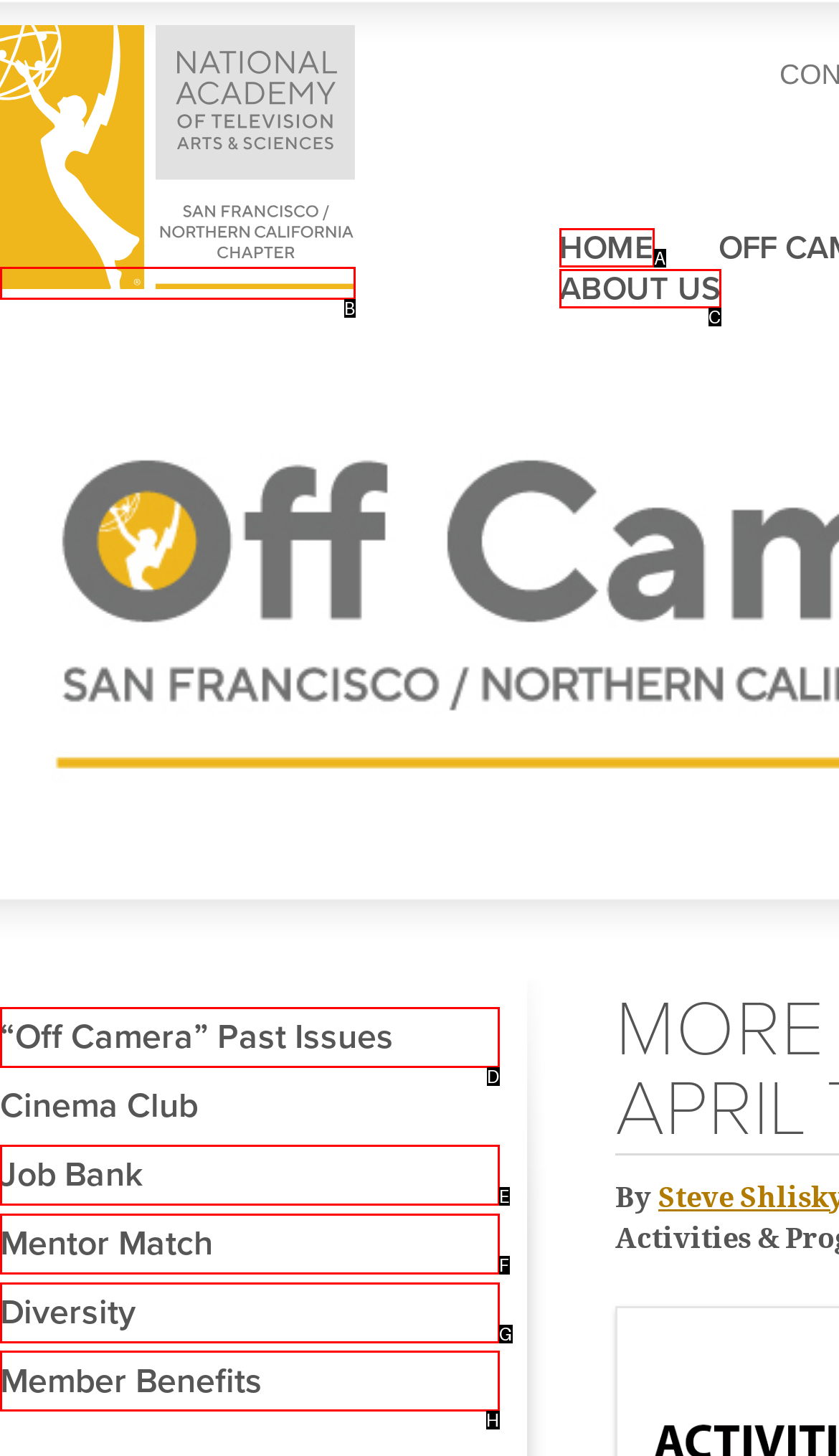To execute the task: View July 2015, which one of the highlighted HTML elements should be clicked? Answer with the option's letter from the choices provided.

None